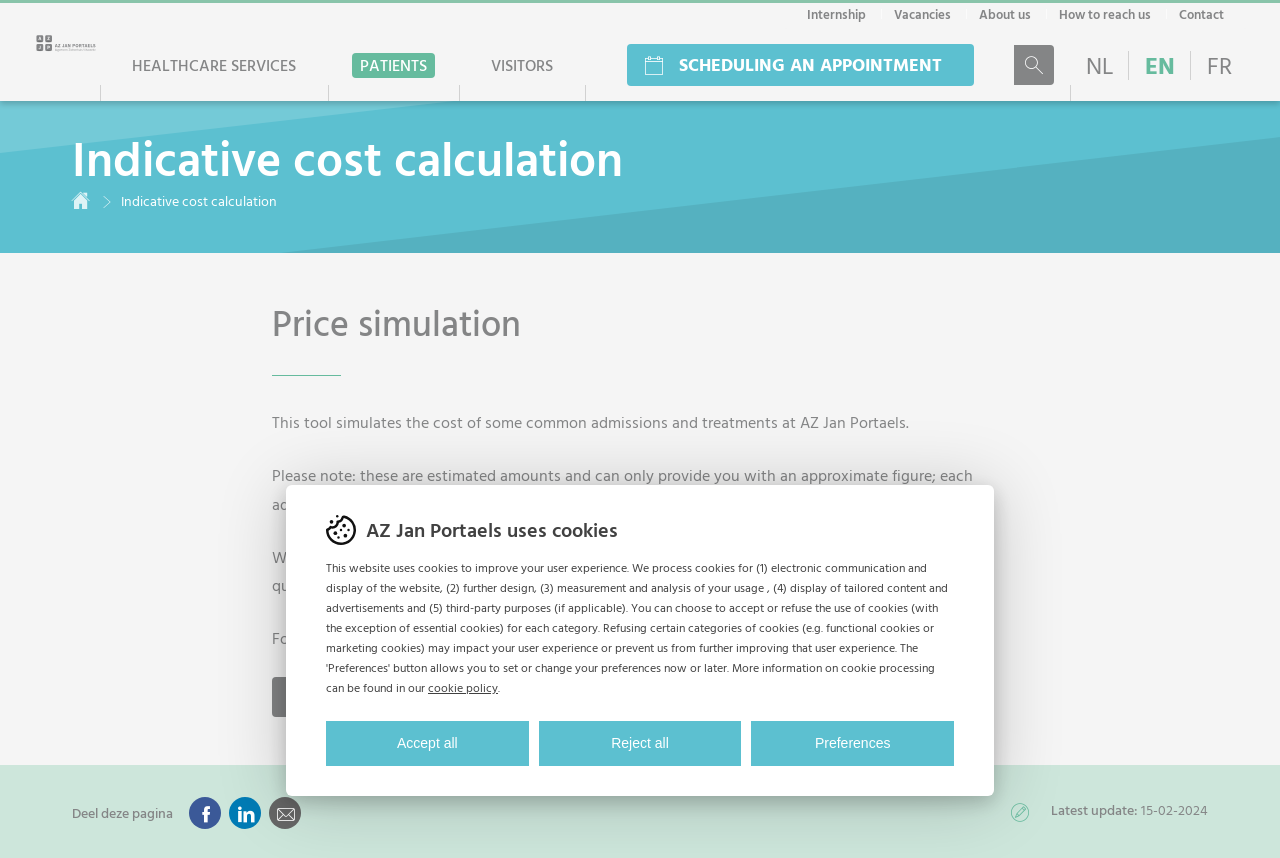Give a short answer using one word or phrase for the question:
What is the recommended action after using this tool?

Review Financial Information module